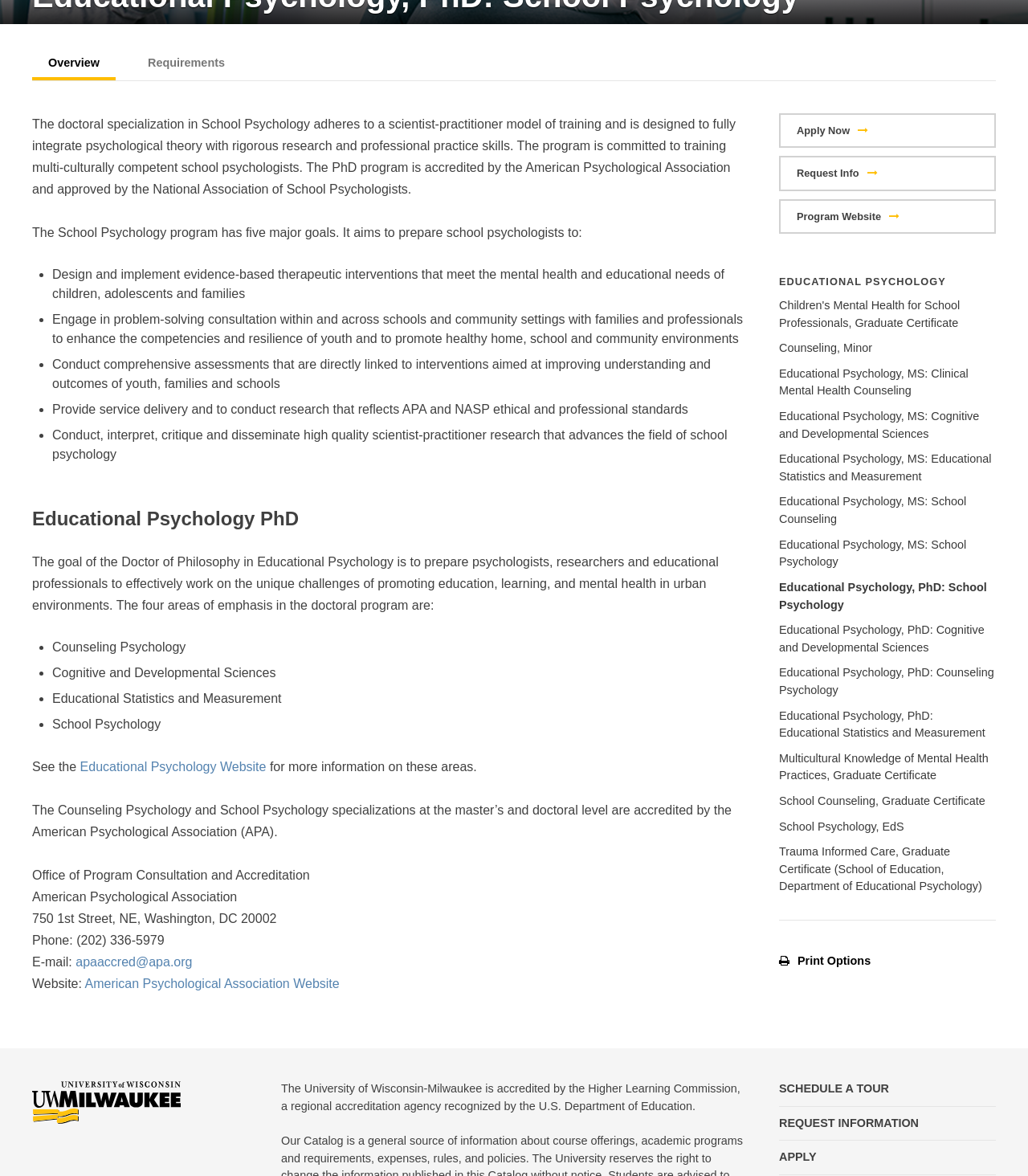Given the description of the UI element: "Apply Now", predict the bounding box coordinates in the form of [left, top, right, bottom], with each value being a float between 0 and 1.

[0.758, 0.096, 0.969, 0.126]